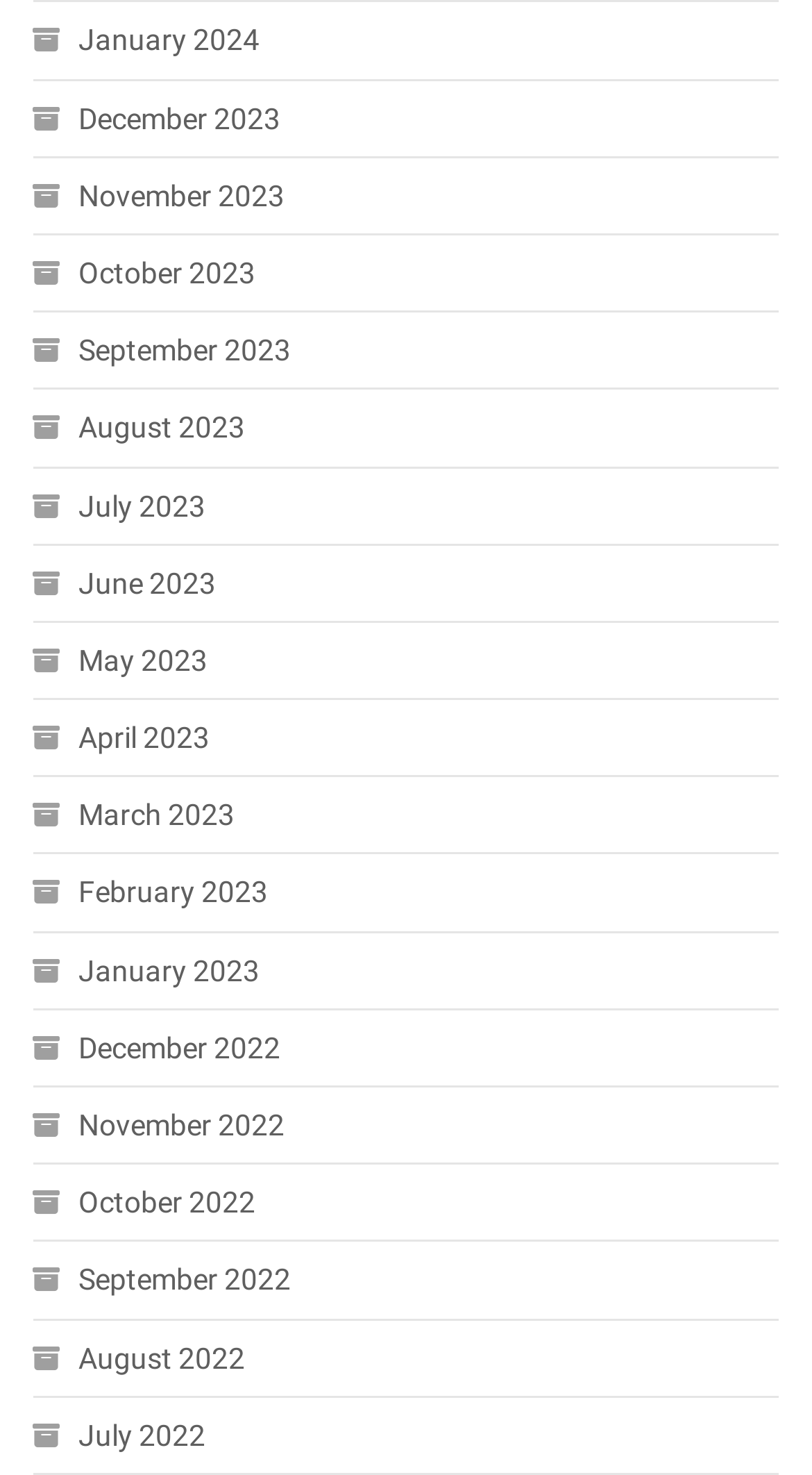Determine the bounding box coordinates of the clickable element to complete this instruction: "Click the Facebook icon". Provide the coordinates in the format of four float numbers between 0 and 1, [left, top, right, bottom].

None